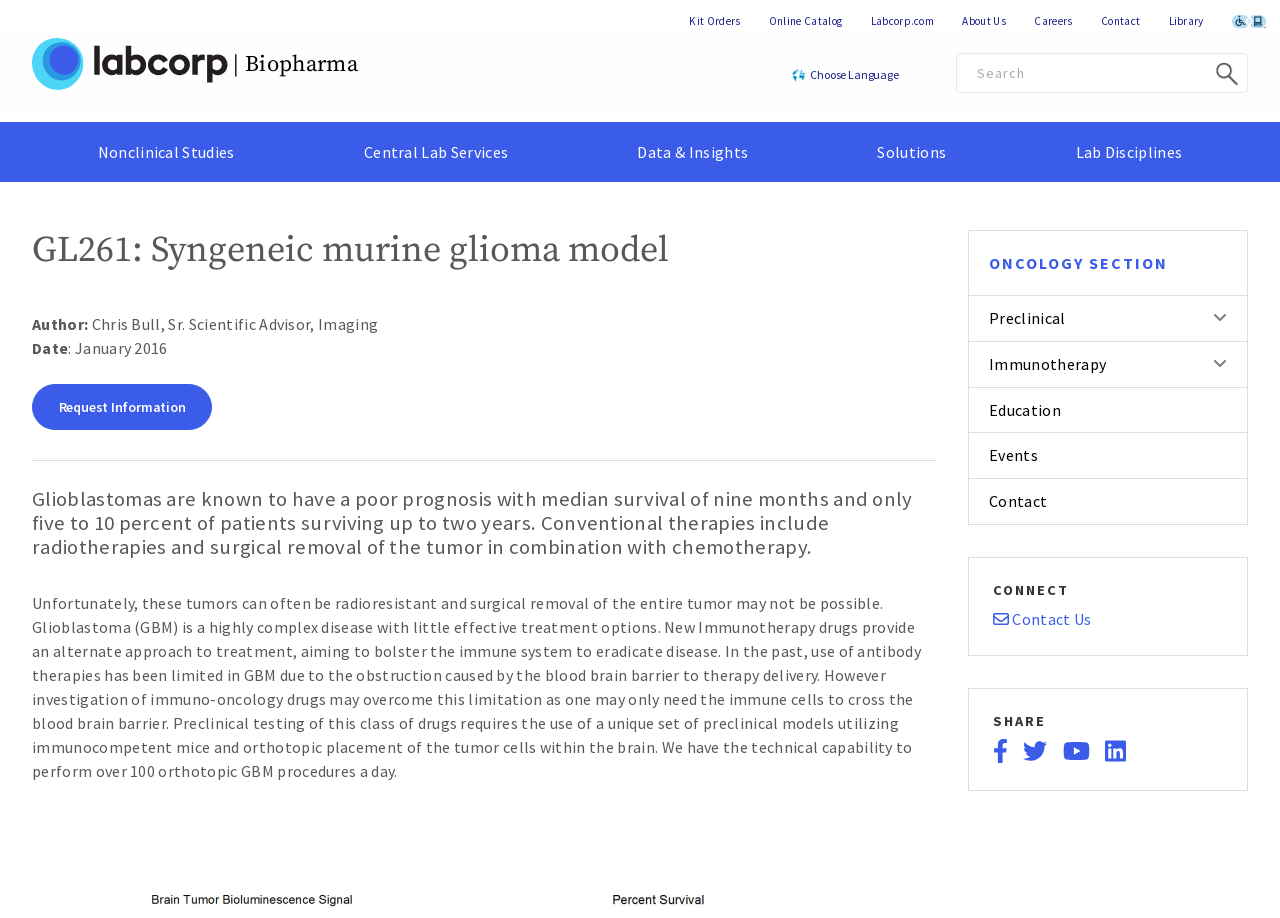Determine the bounding box coordinates of the target area to click to execute the following instruction: "Request Information."

[0.025, 0.418, 0.166, 0.469]